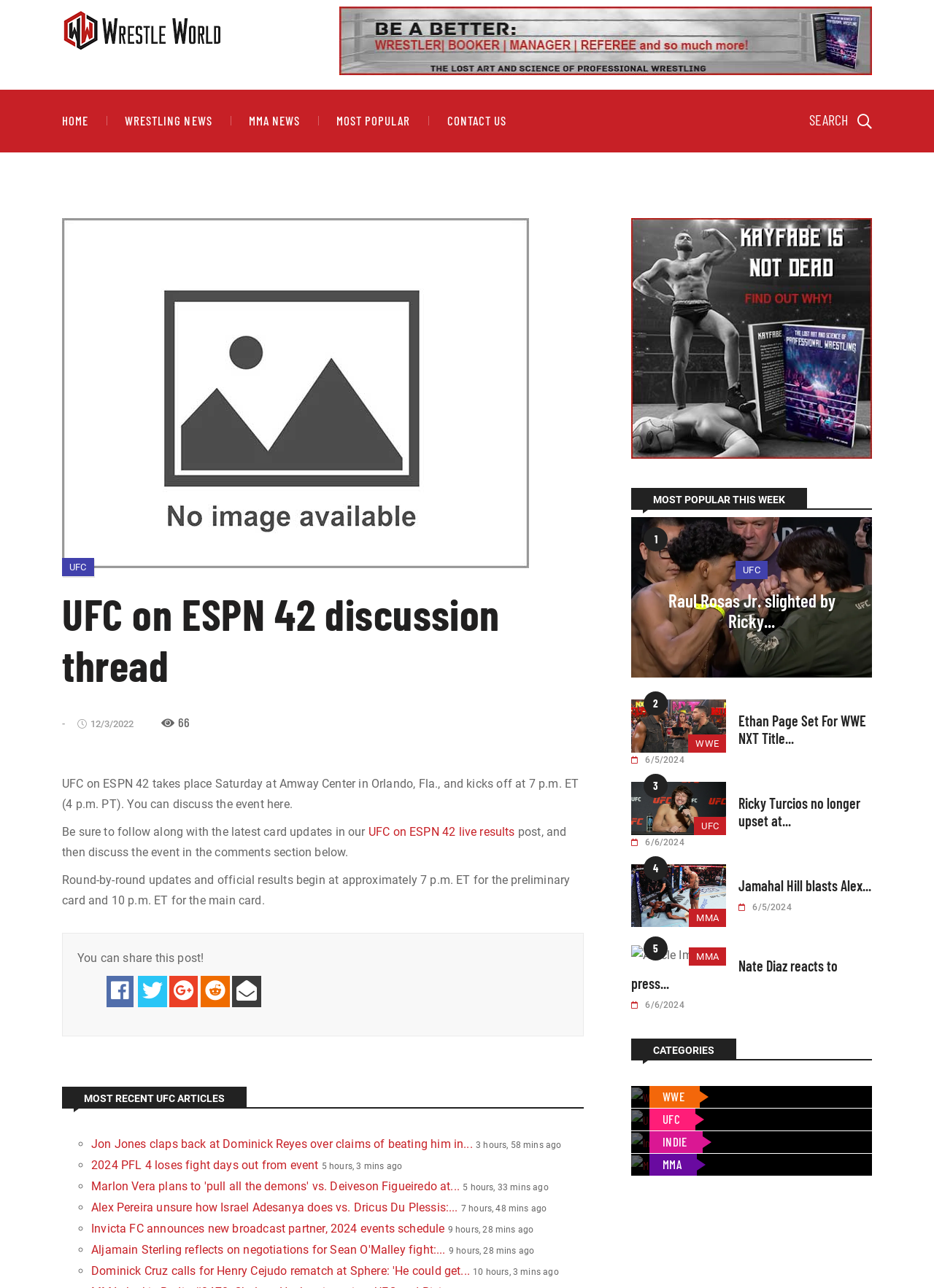Please determine the bounding box coordinates of the element's region to click for the following instruction: "View the 'MOST RECENT UFC ARTICLES'".

[0.066, 0.844, 0.625, 0.861]